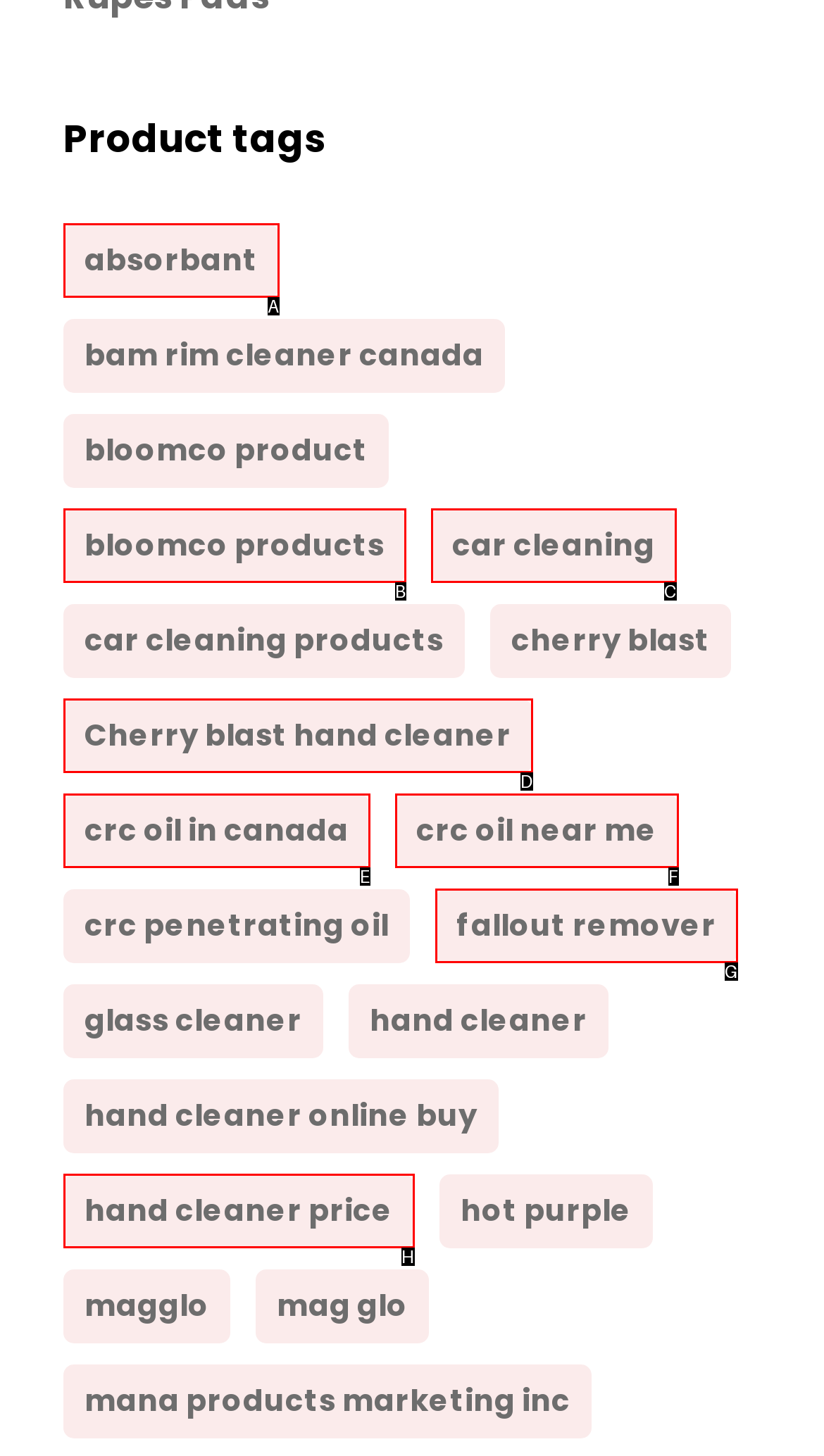Select the HTML element that corresponds to the description: fallout remover. Reply with the letter of the correct option.

G